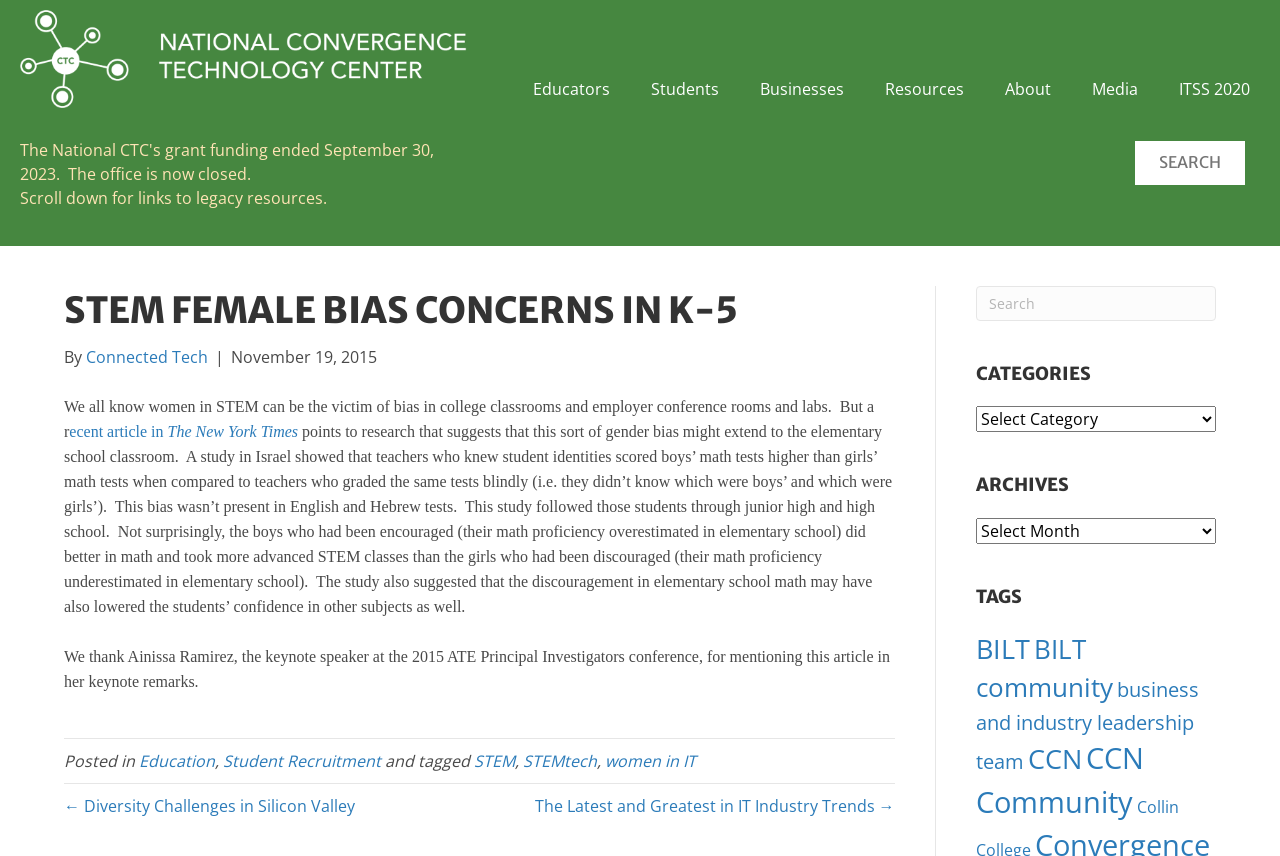Please find the bounding box coordinates of the element's region to be clicked to carry out this instruction: "Click the 'TEST' link".

[0.016, 0.054, 0.365, 0.08]